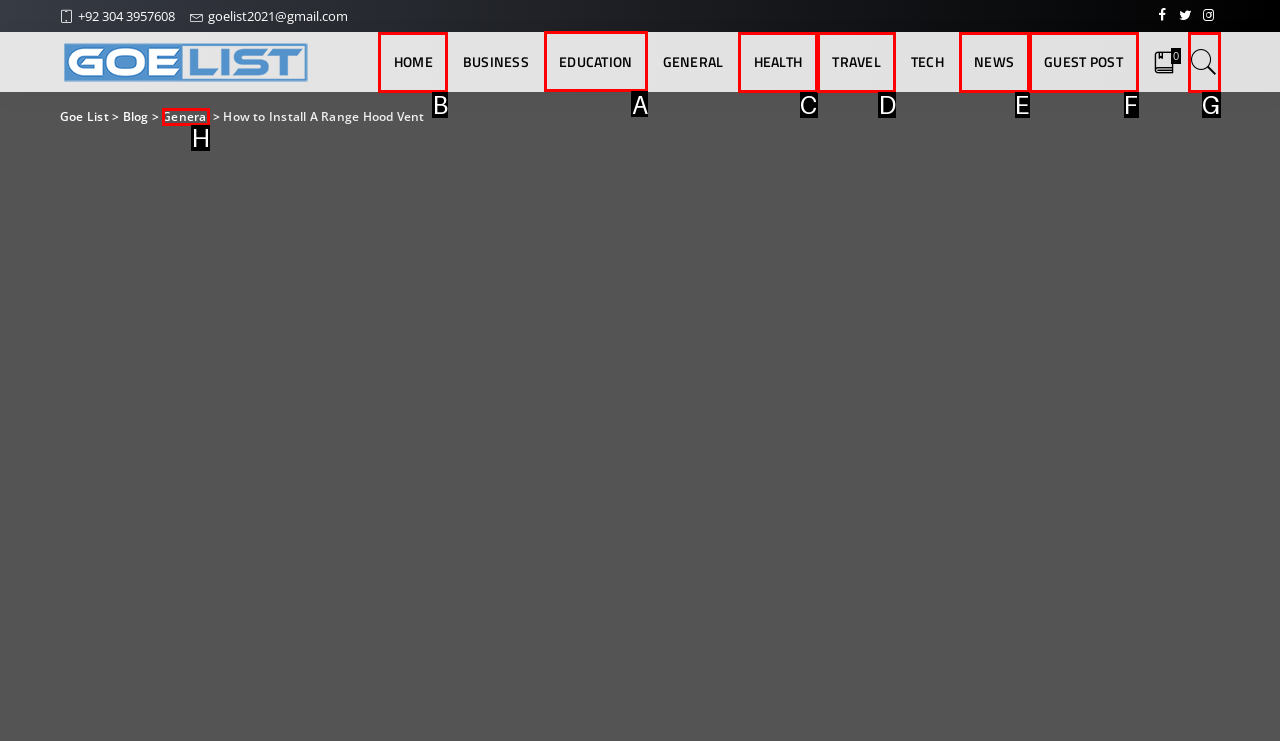Show which HTML element I need to click to perform this task: go to EDUCATION Answer with the letter of the correct choice.

A